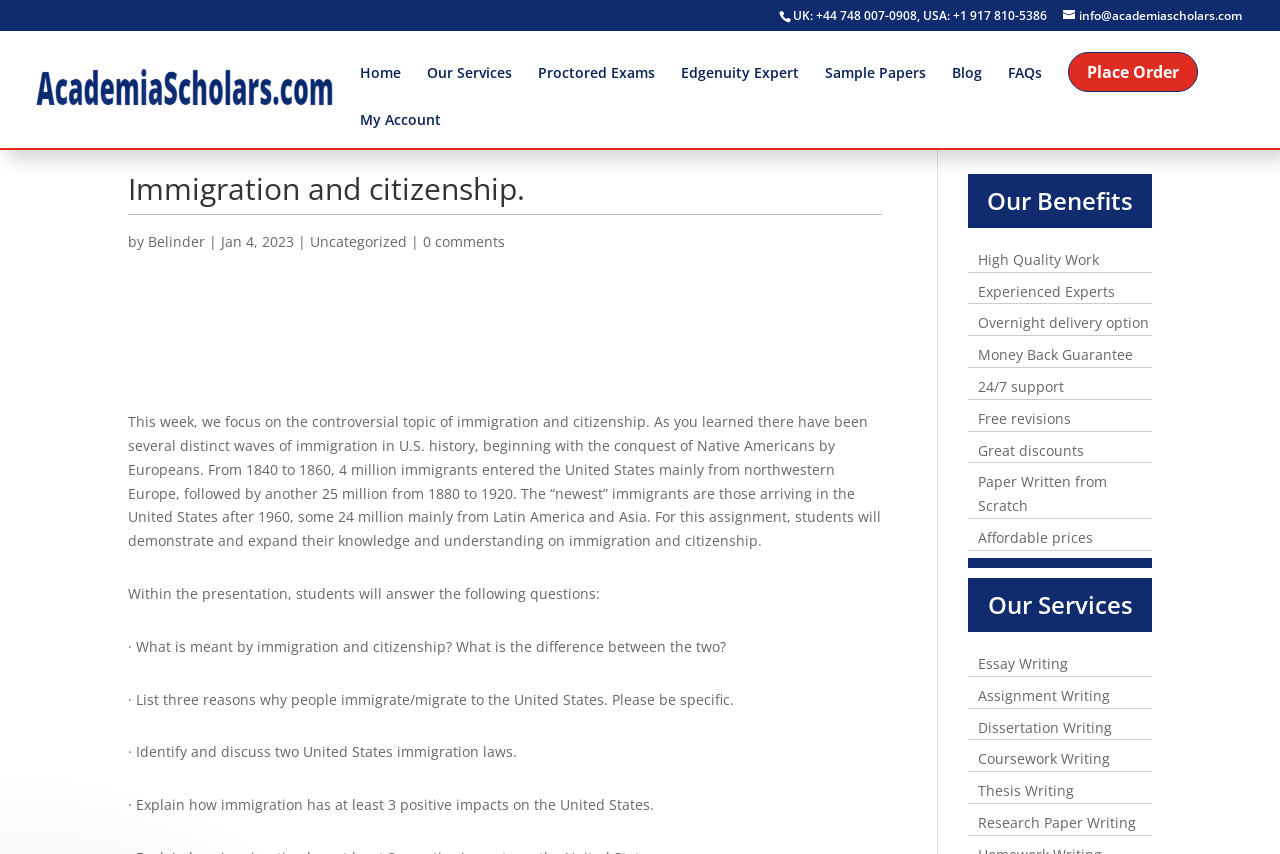Please determine the bounding box coordinates of the clickable area required to carry out the following instruction: "Explore the blog". The coordinates must be four float numbers between 0 and 1, represented as [left, top, right, bottom].

[0.744, 0.077, 0.767, 0.118]